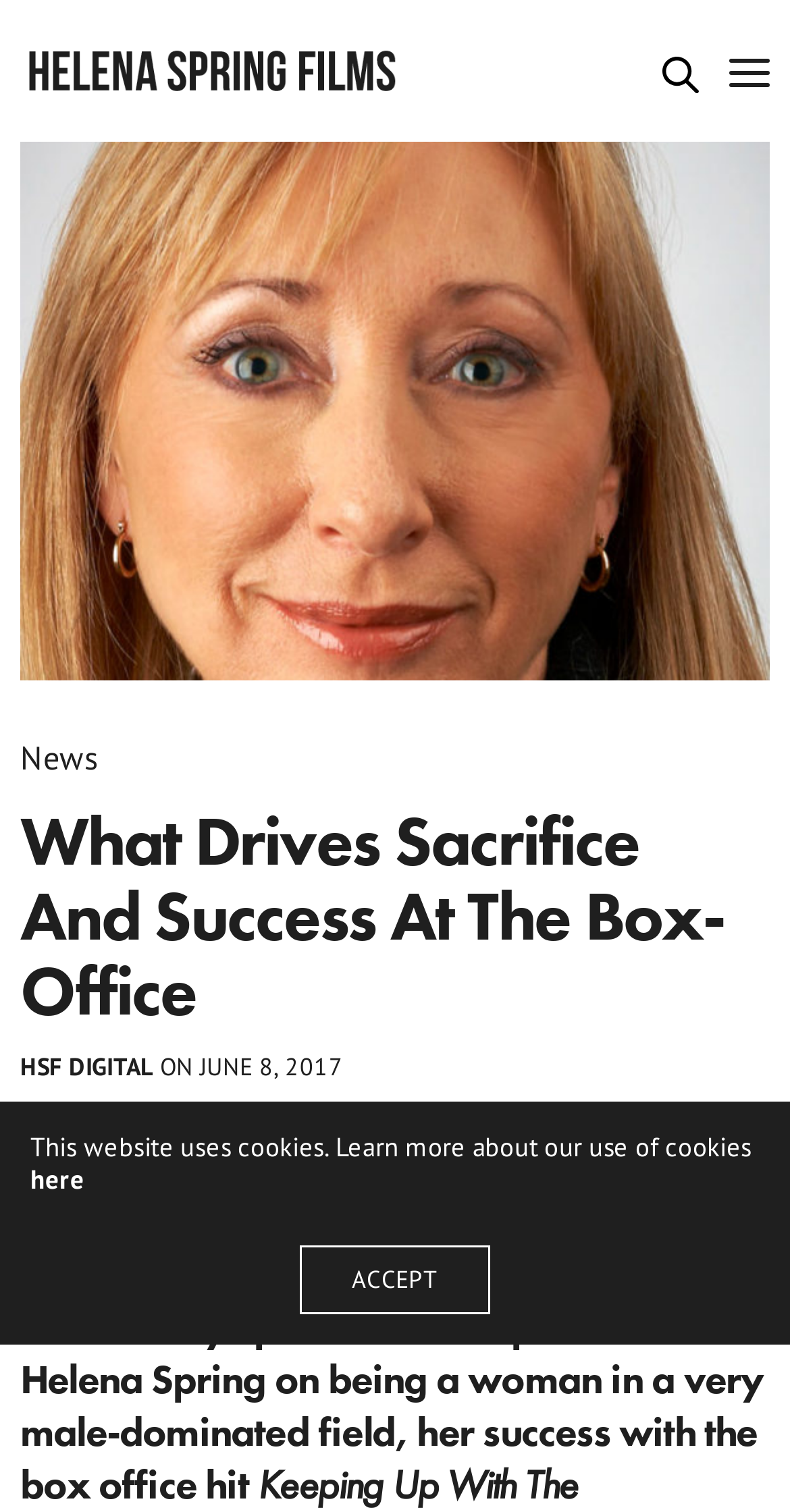Look at the image and write a detailed answer to the question: 
What is the date mentioned in the article?

The date mentioned in the article is 'ON JUNE 8, 2017', which is displayed below the heading 'What Drives Sacrifice And Success At The Box-Office'.